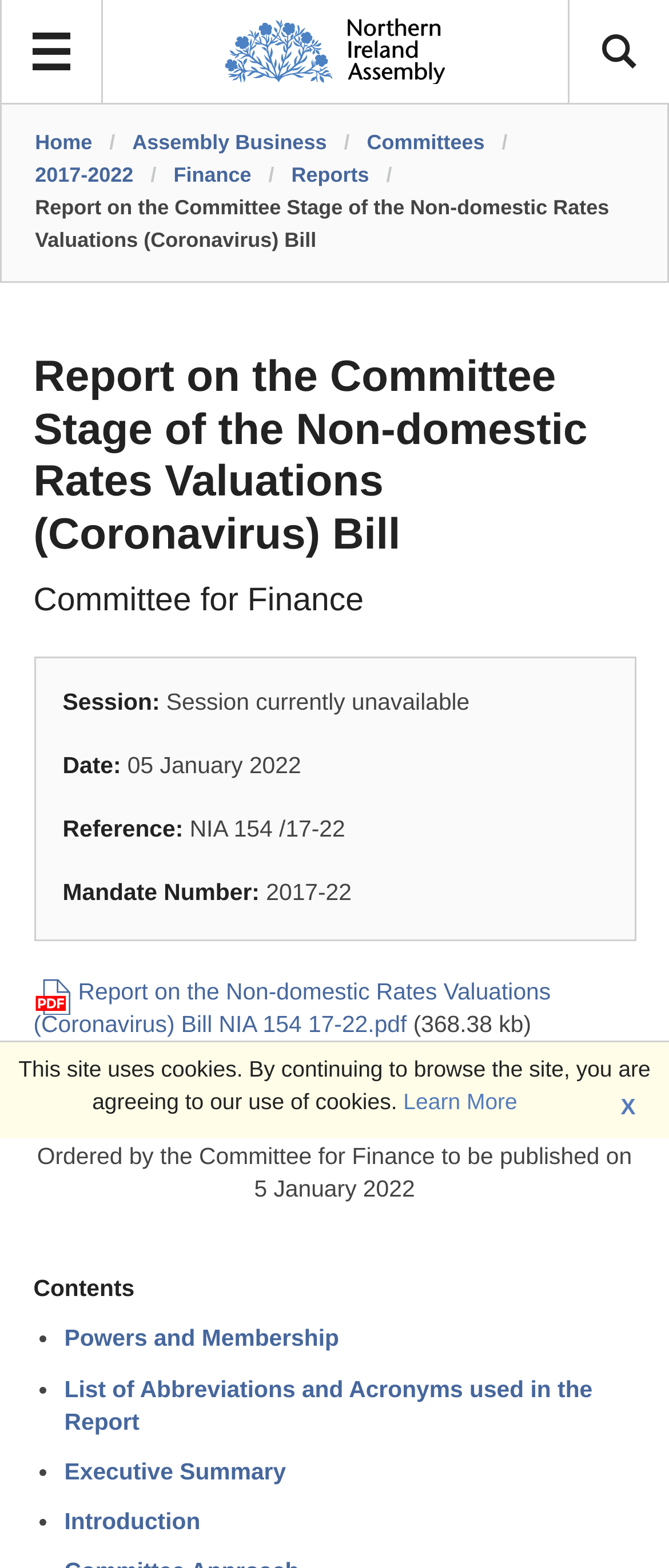Please answer the following question using a single word or phrase: 
How many list markers are there in the 'Contents' section?

4